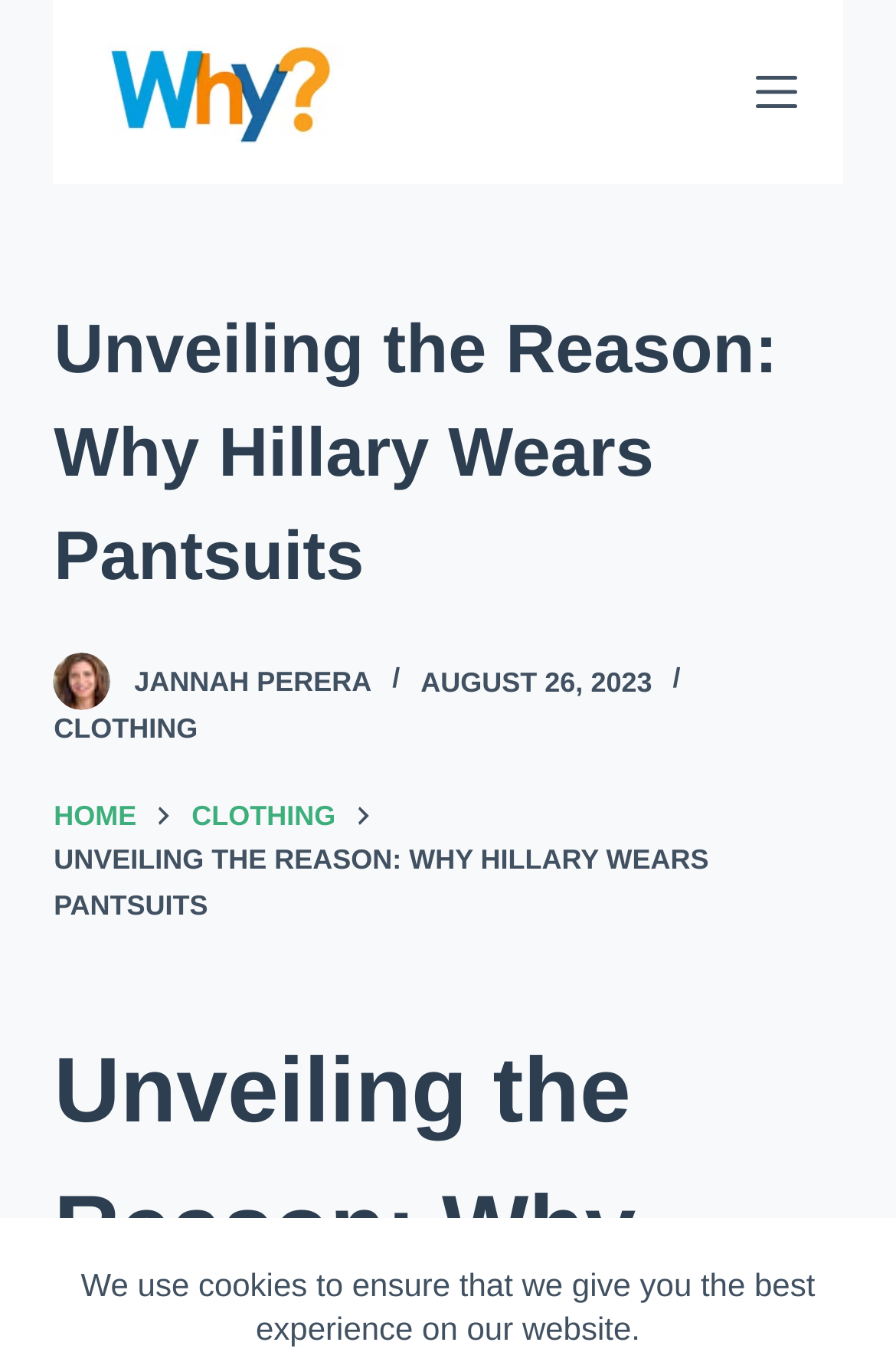Who is the author of the article?
Please utilize the information in the image to give a detailed response to the question.

The author of the article can be found by looking at the link 'Jannah Perera' which is located below the main heading 'Unveiling the Reason: Why Hillary Wears Pantsuits'.